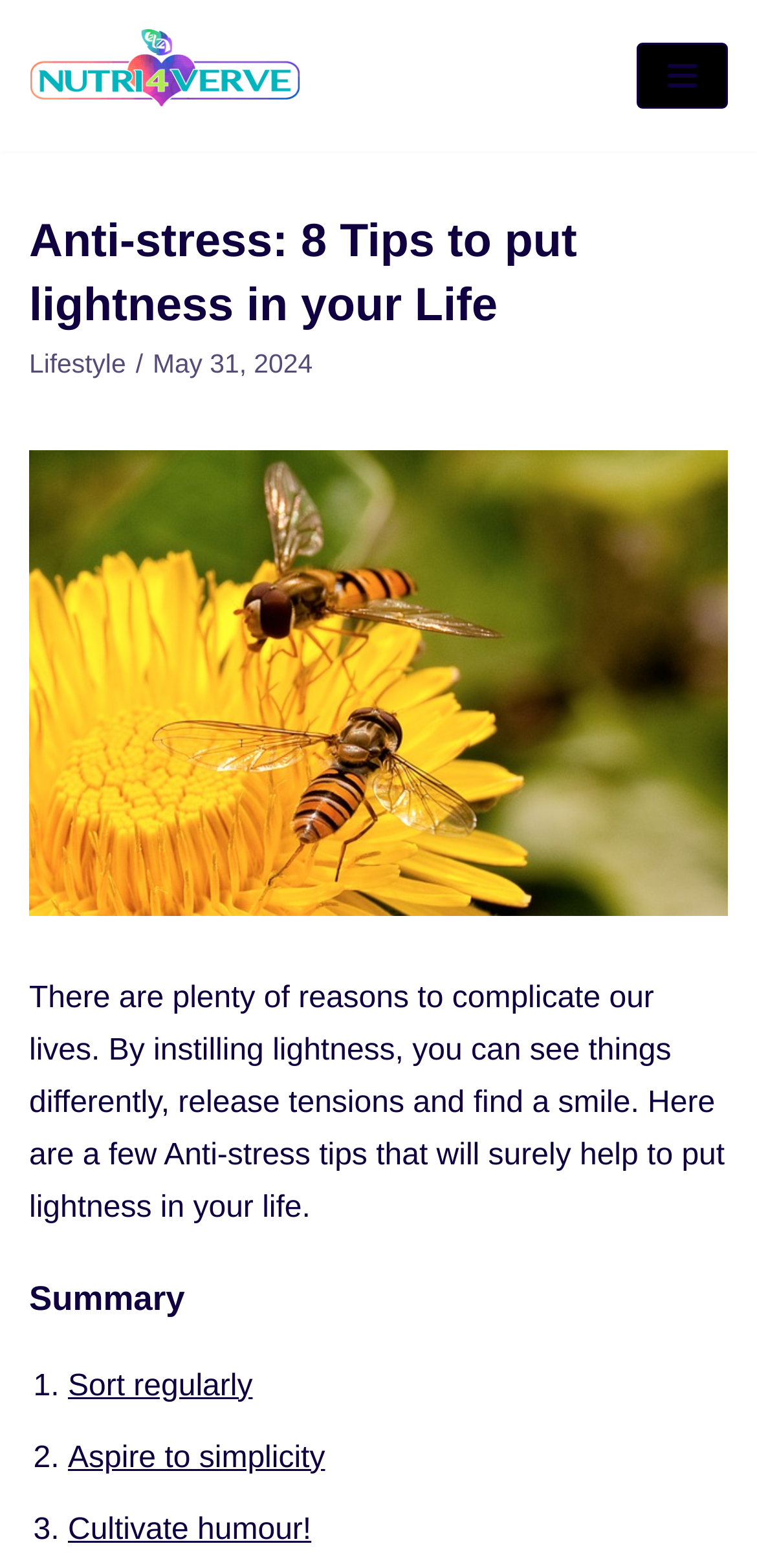What is the purpose of the article?
Use the information from the image to give a detailed answer to the question.

The purpose of the article can be inferred from the introductory paragraph, which mentions that the article will provide tips to help reduce stress and bring lightness into one's life. The article then goes on to list eight anti-stress tips, which suggests that the purpose of the article is to provide these tips to the reader.